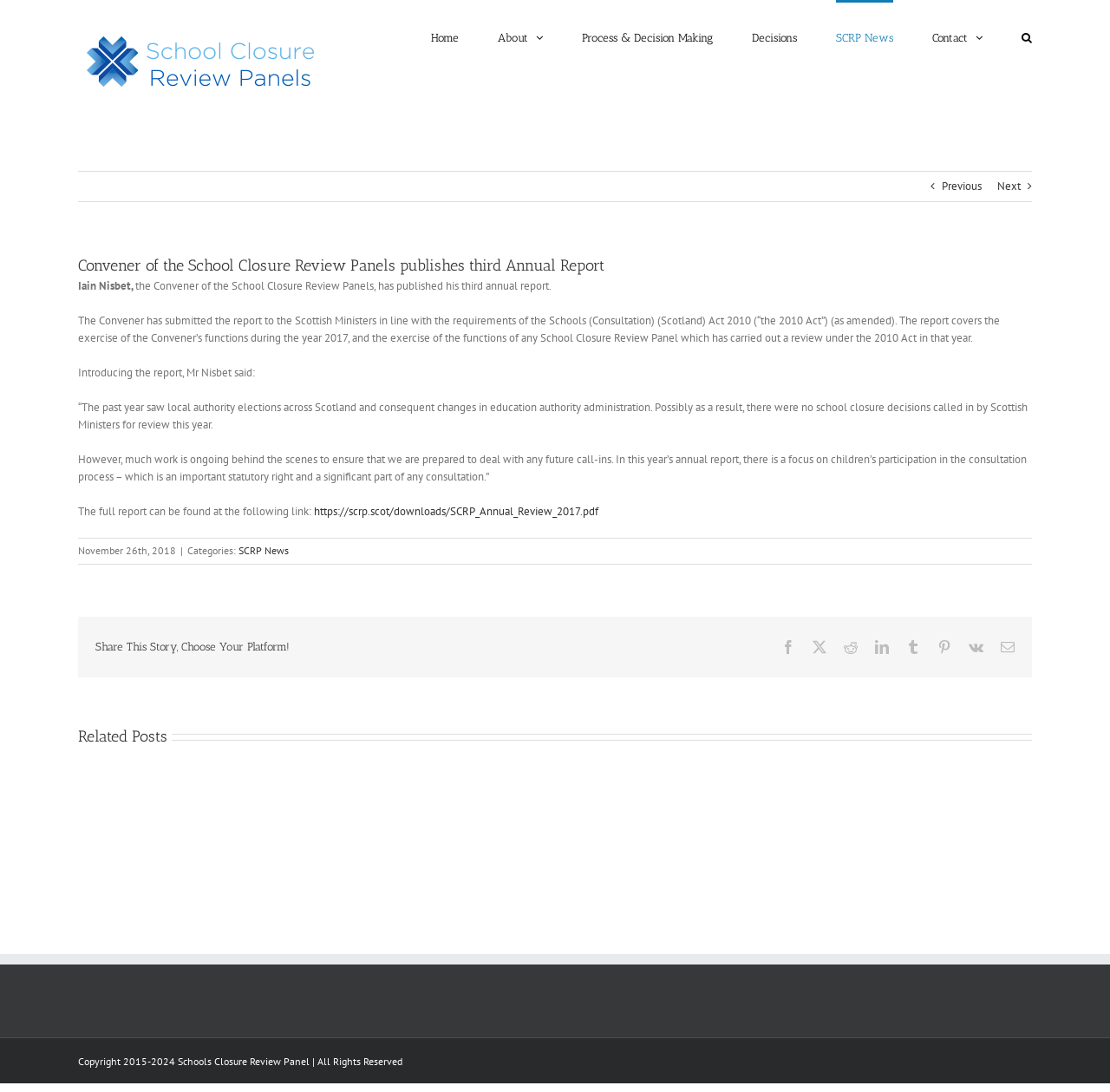What is the text of the webpage's headline?

Convener of the School Closure Review Panels publishes third Annual Report